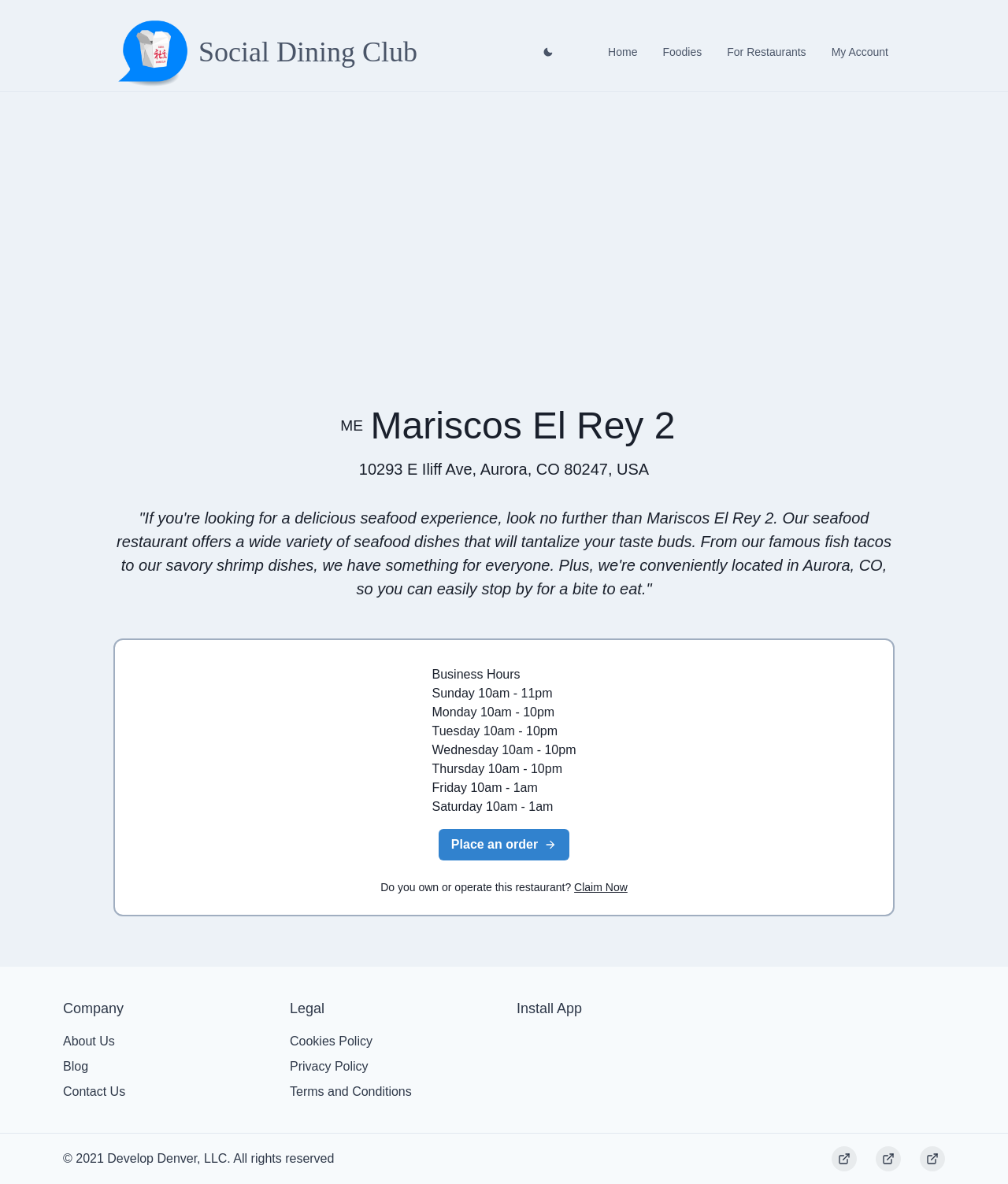How can I place an order?
Based on the screenshot, respond with a single word or phrase.

Click 'Place an order'